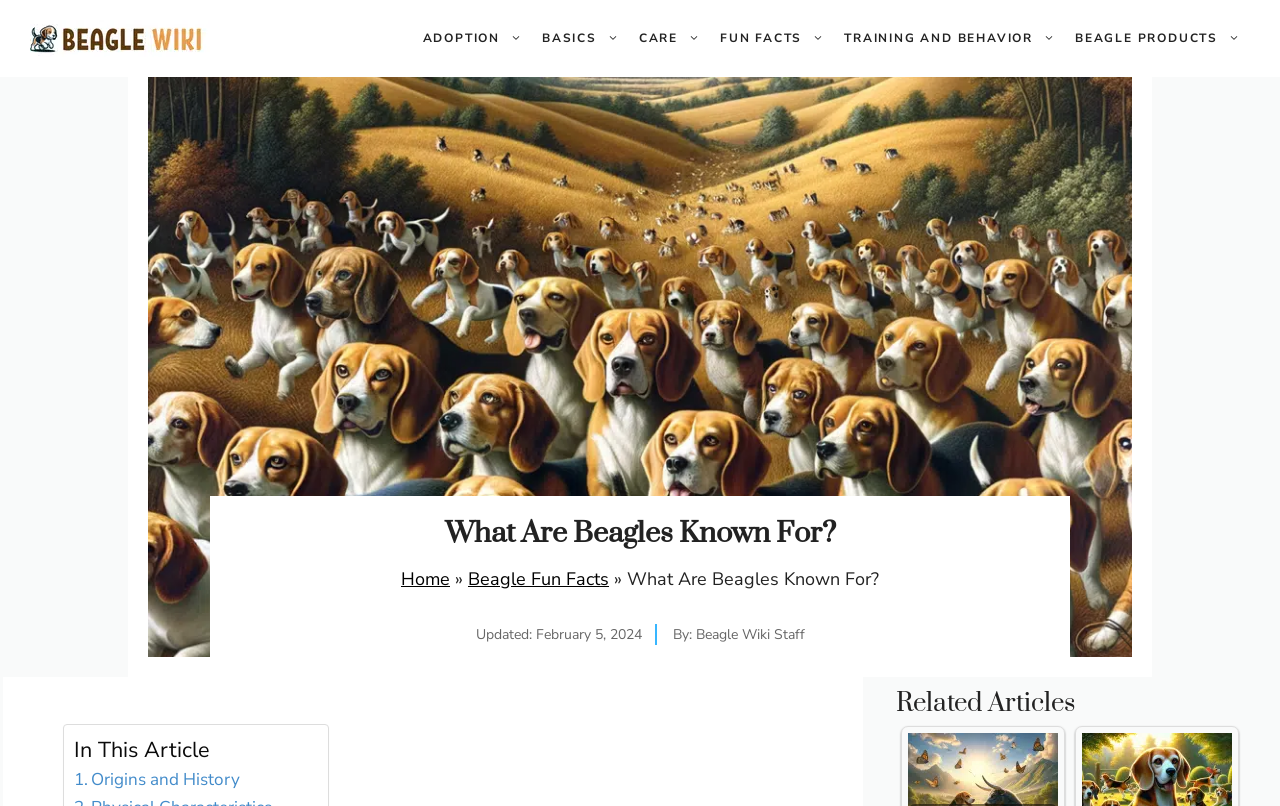When was the article last updated?
Provide a concise answer using a single word or phrase based on the image.

February 5, 2024